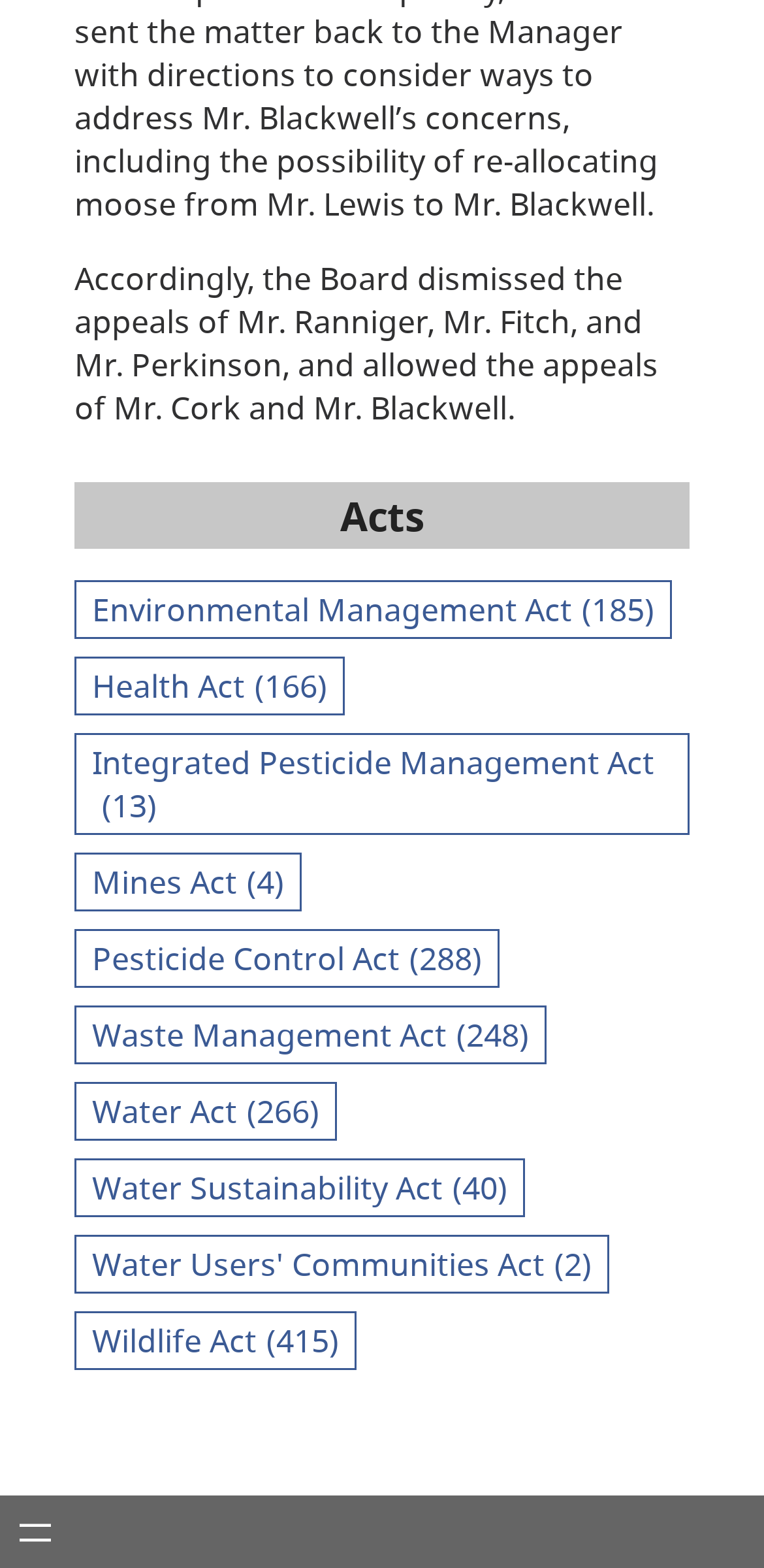Please analyze the image and give a detailed answer to the question:
What is the name of the act with the most items?

I compared the numbers in parentheses next to each act and found that the Wildlife Act has the most items, 415.